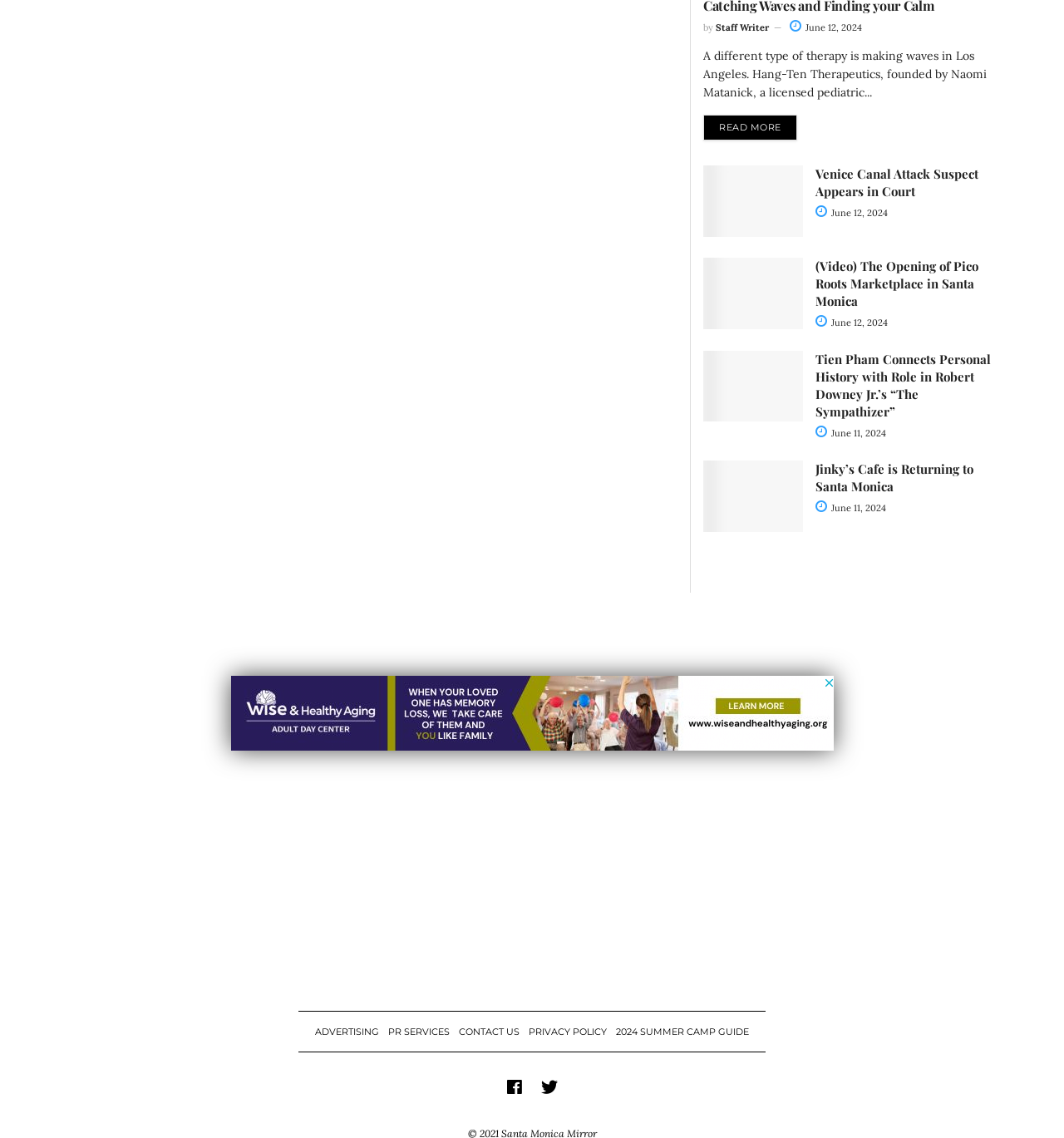Using the format (top-left x, top-left y, bottom-right x, bottom-right y), and given the element description, identify the bounding box coordinates within the screenshot: PR SERVICES

[0.365, 0.901, 0.423, 0.912]